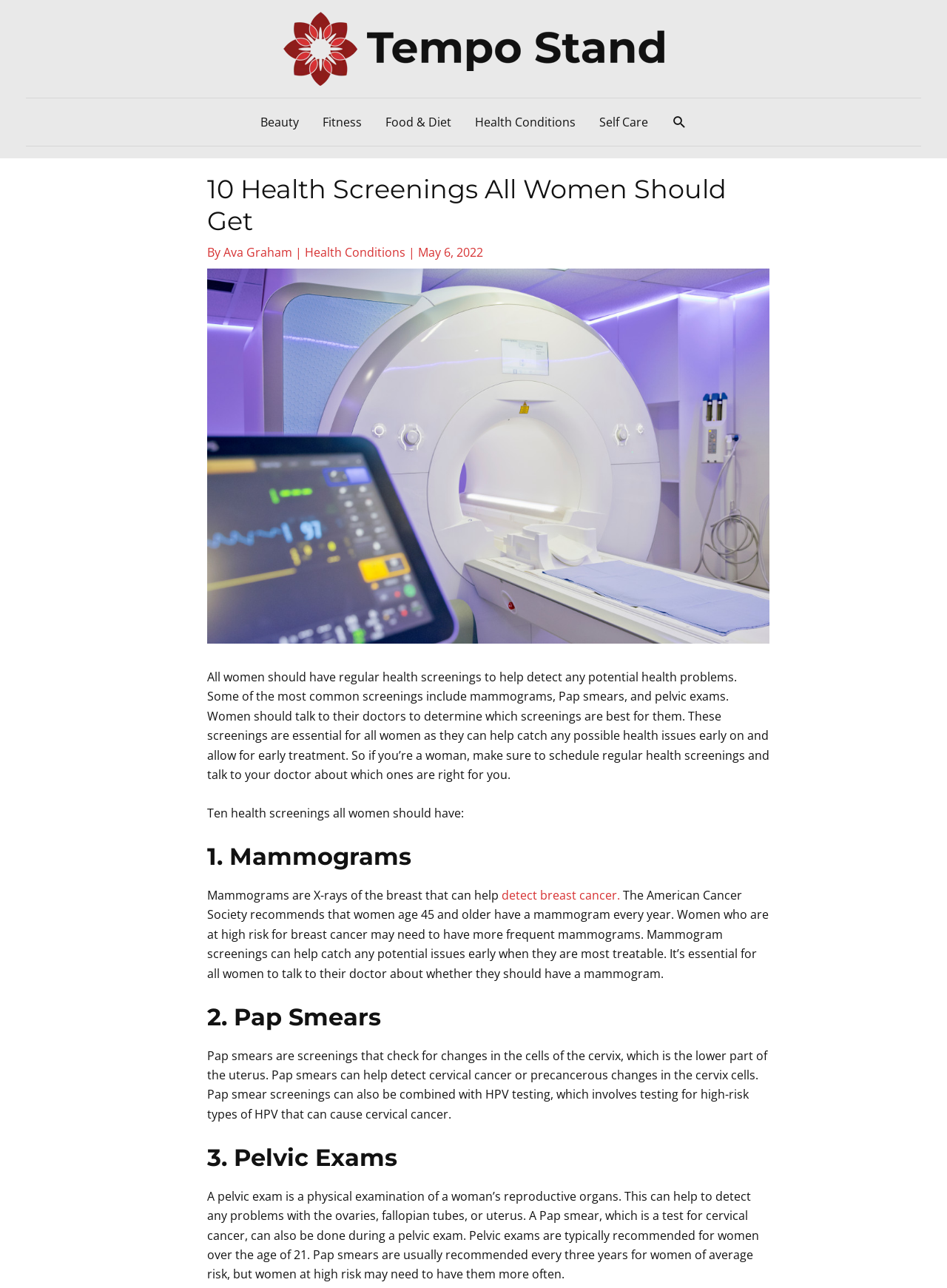Generate a detailed explanation of the webpage's features and information.

The webpage is about health screenings that every woman should get. At the top left corner, there is a Tempo Stand logo, and next to it, a navigation menu with links to different categories such as Beauty, Fitness, Food & Diet, Health Conditions, and Self Care. On the top right corner, there is a search icon link.

Below the navigation menu, there is a header section with a heading that reads "10 Health Screenings All Women Should Get". Below the heading, there is a byline that mentions the author, Ava Graham, and the category, Health Conditions, with a date of May 6, 2022. Next to the byline, there is an image of an advanced medical device.

The main content of the webpage is a long paragraph that explains the importance of regular health screenings for women. It mentions that these screenings can help detect potential health problems early on and allow for early treatment. The paragraph is followed by a list of ten health screenings that all women should have, with headings and descriptions for each screening.

The first screening mentioned is mammograms, which are X-rays of the breast that can help detect breast cancer. The American Cancer Society recommends that women age 45 and older have a mammogram every year. The second screening is Pap smears, which check for changes in the cells of the cervix and can help detect cervical cancer or precancerous changes. The third screening is pelvic exams, which are physical examinations of a woman's reproductive organs and can help detect problems with the ovaries, fallopian tubes, or uterus.